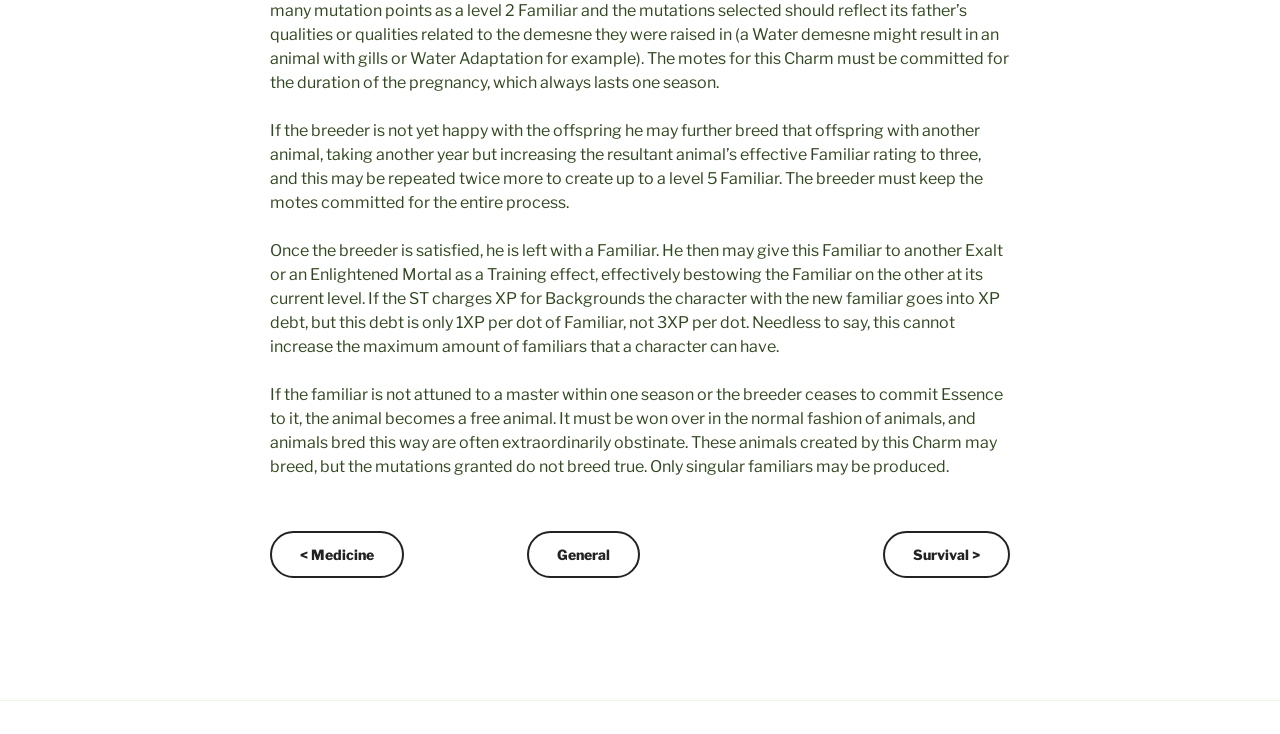Provide the bounding box coordinates for the UI element that is described by this text: "General". The coordinates should be in the form of four float numbers between 0 and 1: [left, top, right, bottom].

[0.412, 0.724, 0.5, 0.787]